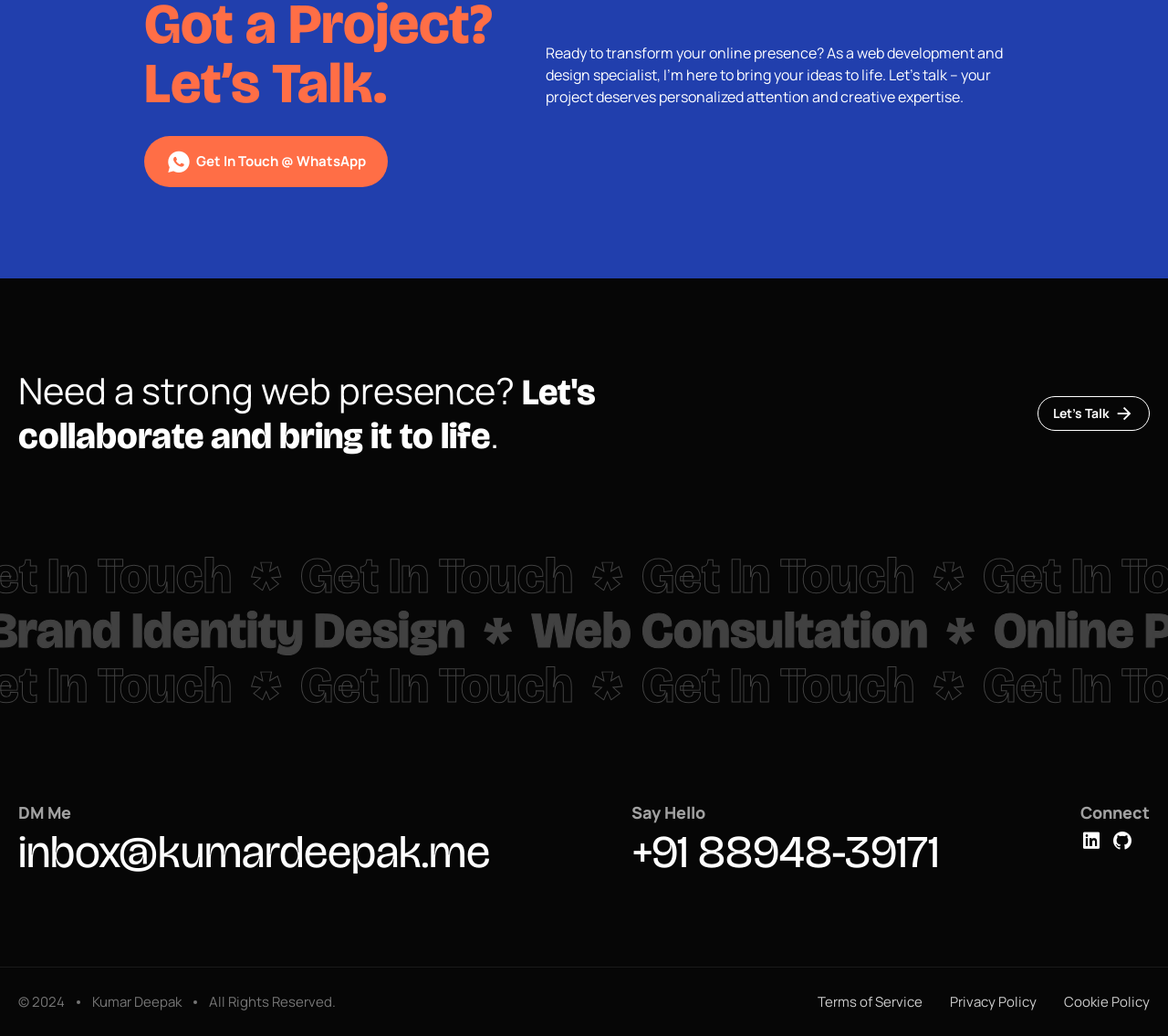Please specify the coordinates of the bounding box for the element that should be clicked to carry out this instruction: "Let's Talk". The coordinates must be four float numbers between 0 and 1, formatted as [left, top, right, bottom].

[0.888, 0.383, 0.984, 0.416]